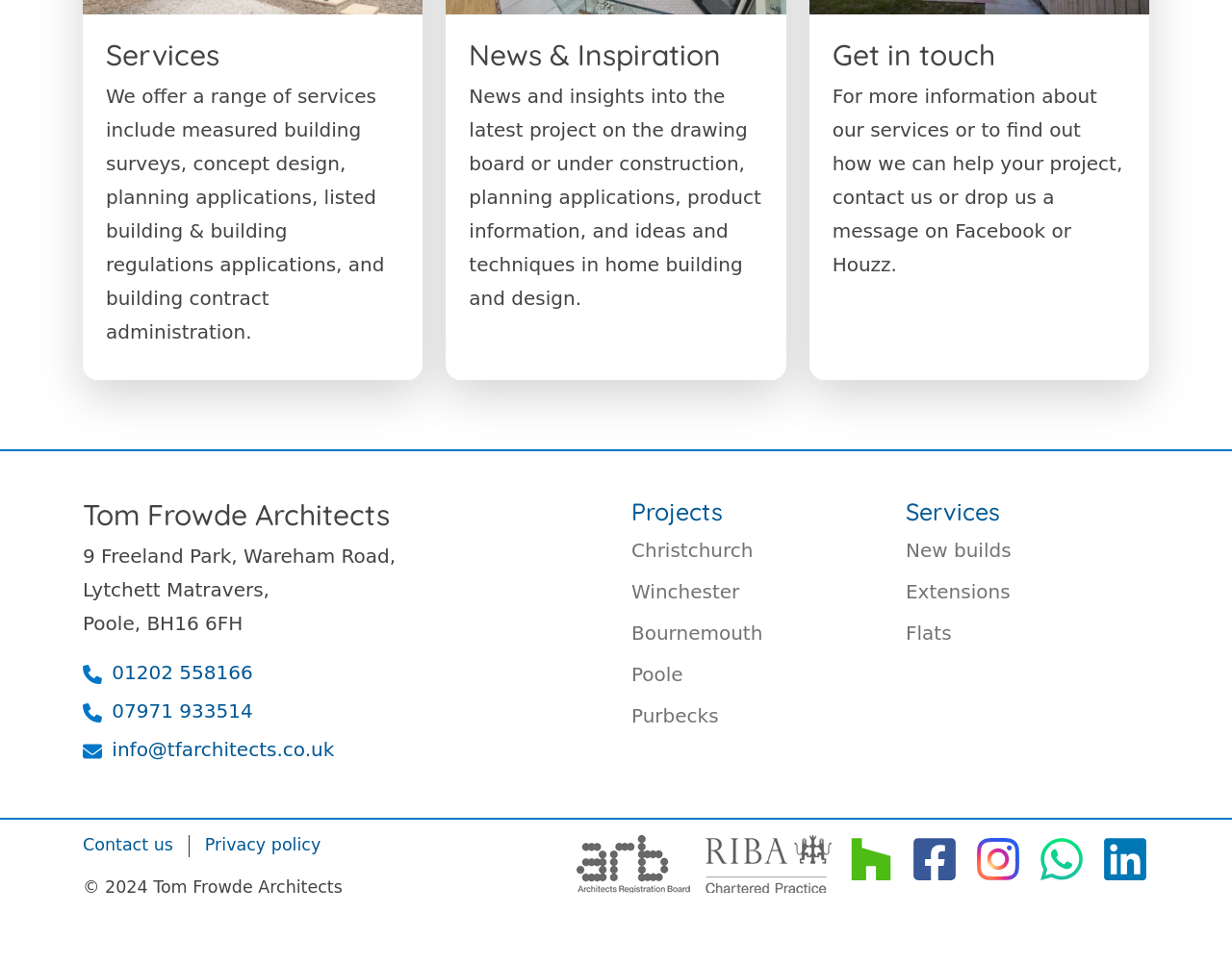Refer to the image and answer the question with as much detail as possible: What is the company name?

The company name can be found in the top section of the webpage, where it is written as 'Tom Frowde Architects' in a prominent font.